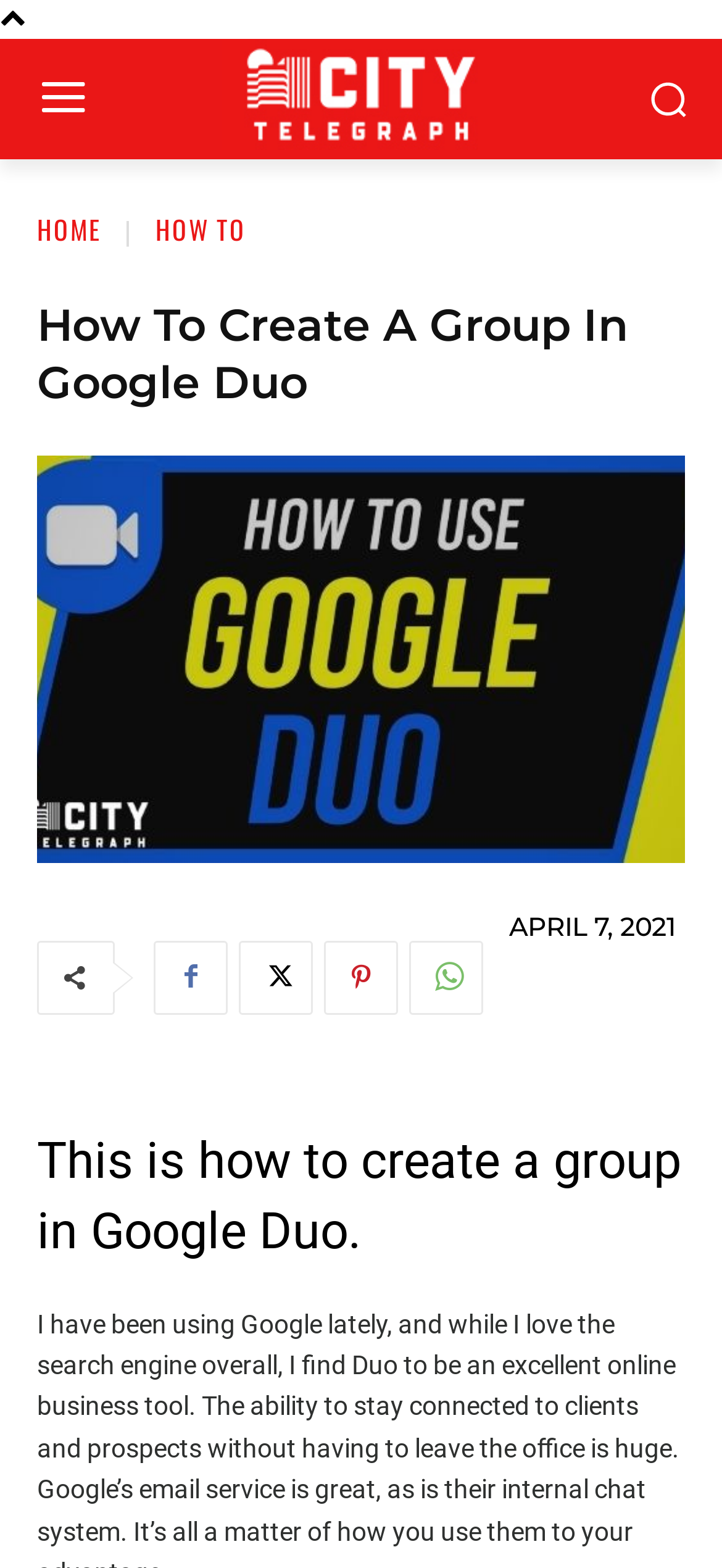Using the provided description How to, find the bounding box coordinates for the UI element. Provide the coordinates in (top-left x, top-left y, bottom-right x, bottom-right y) format, ensuring all values are between 0 and 1.

[0.215, 0.133, 0.341, 0.158]